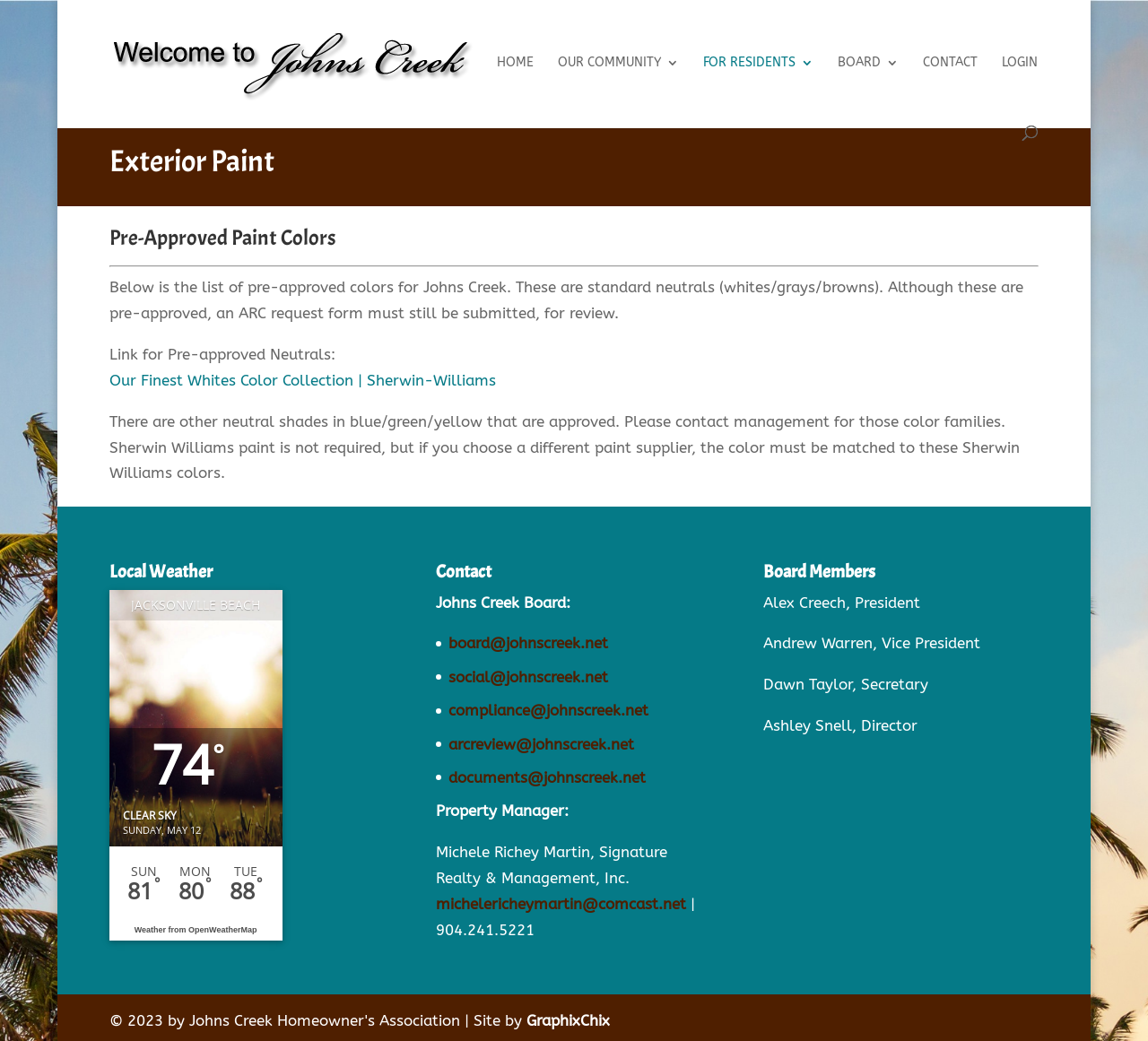Reply to the question with a single word or phrase:
Who is the property manager?

Michele Richey Martin